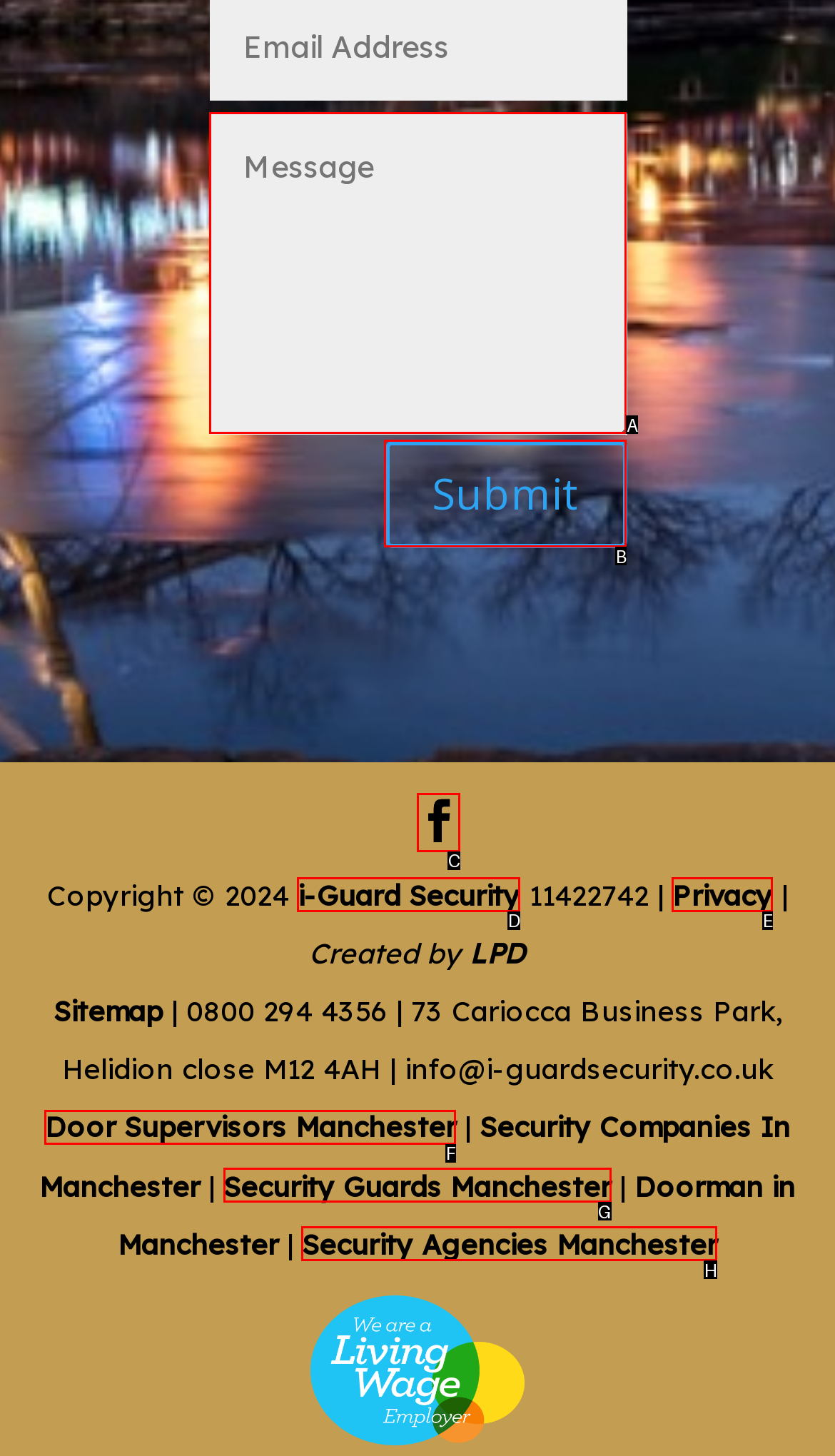Identify the HTML element that corresponds to the description: i-Guard Security
Provide the letter of the matching option from the given choices directly.

D